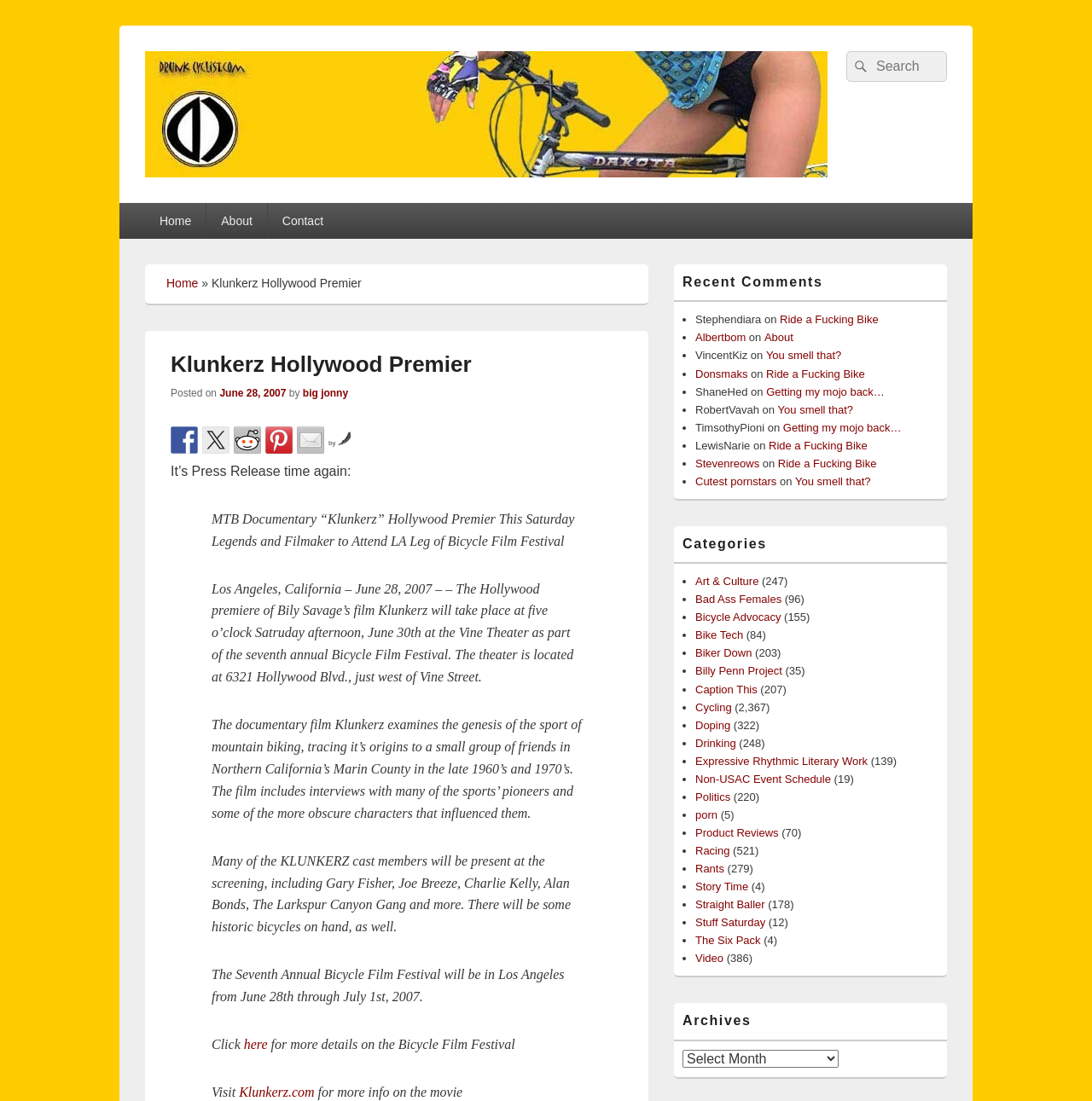Identify the bounding box coordinates of the region I need to click to complete this instruction: "Search for something".

[0.775, 0.046, 0.867, 0.074]